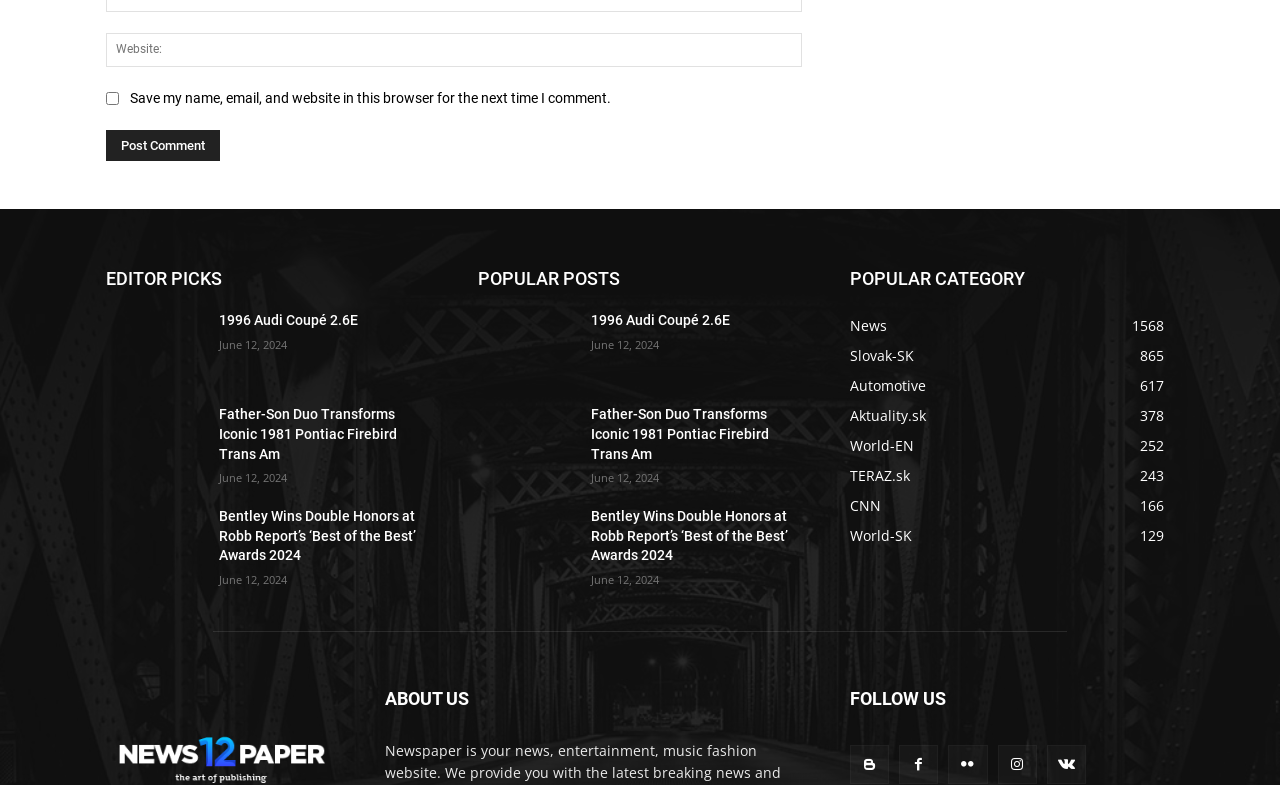Given the element description "1996 Audi Coupé 2.6E", identify the bounding box of the corresponding UI element.

[0.462, 0.398, 0.57, 0.418]